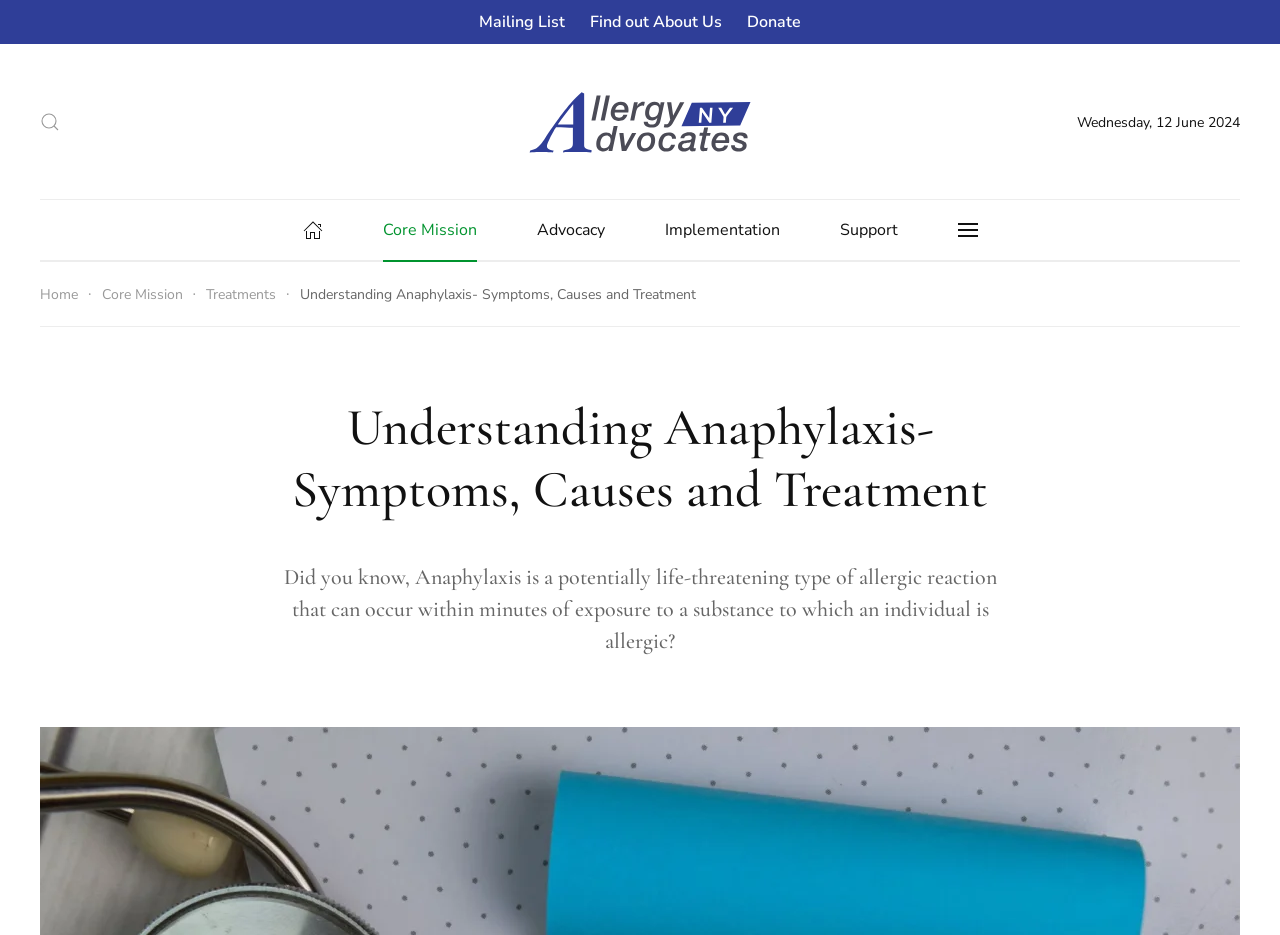What is the topic of the webpage?
Based on the image, give a one-word or short phrase answer.

Anaphylaxis